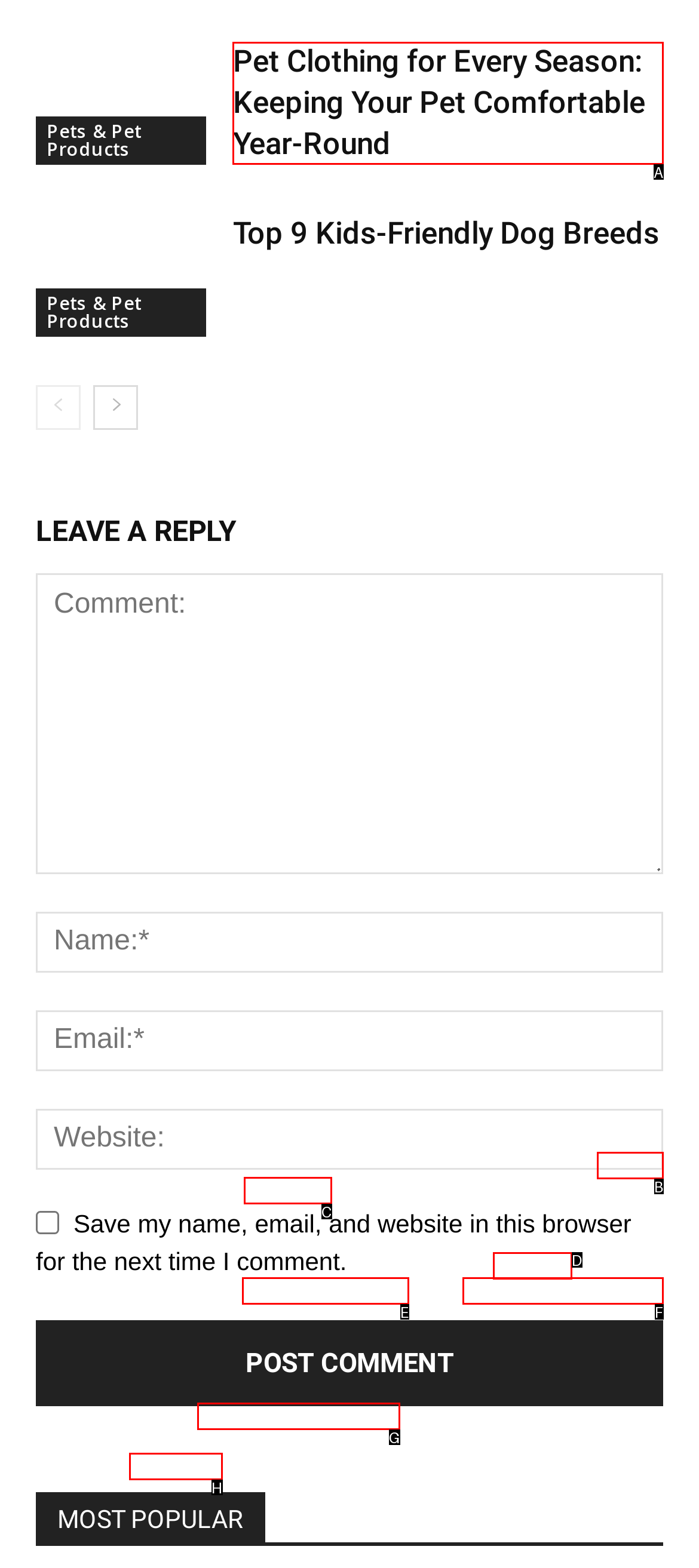Determine which element should be clicked for this task: Click on the 'Pet Clothing for Every Season: Keeping Your Pet Comfortable Year-Round' link
Answer with the letter of the selected option.

A